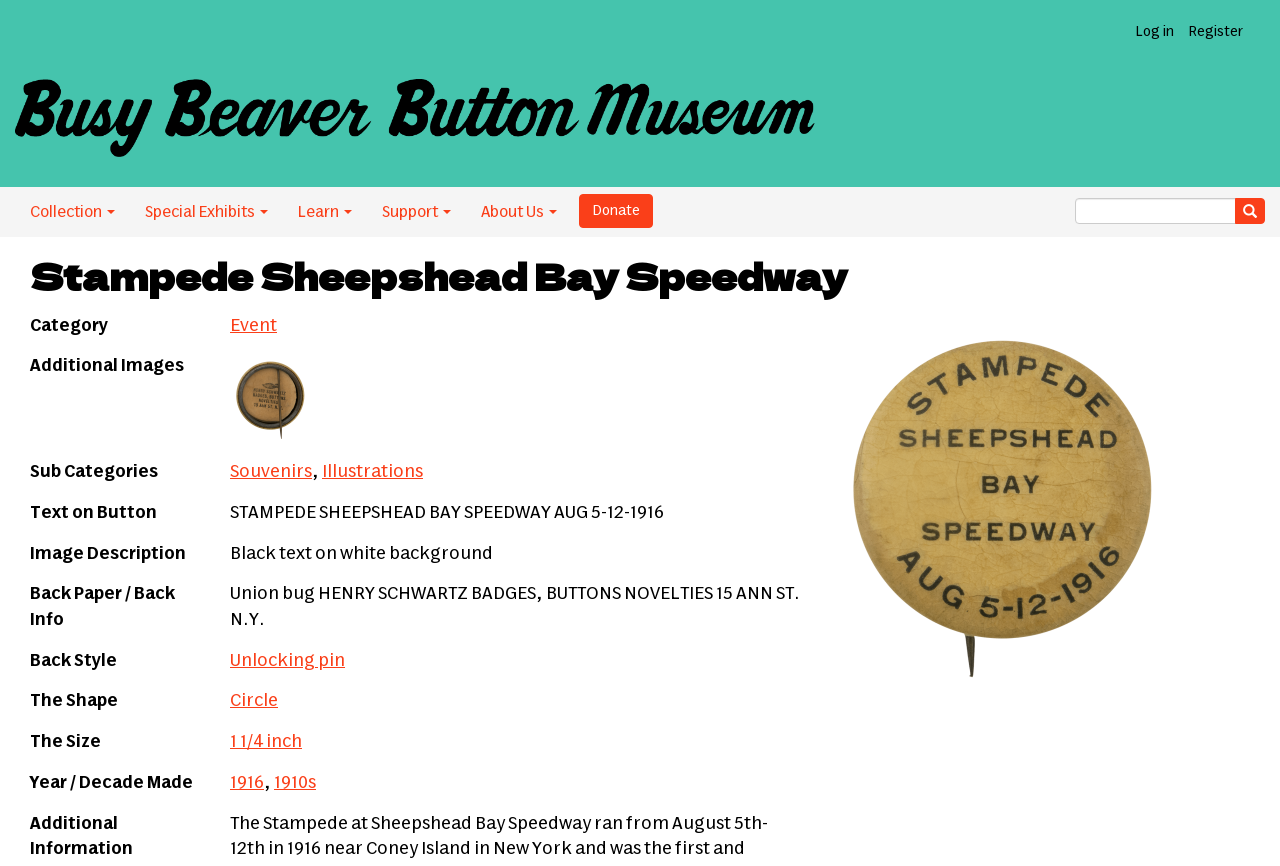Show the bounding box coordinates of the region that should be clicked to follow the instruction: "Donate to the museum."

[0.452, 0.224, 0.51, 0.263]